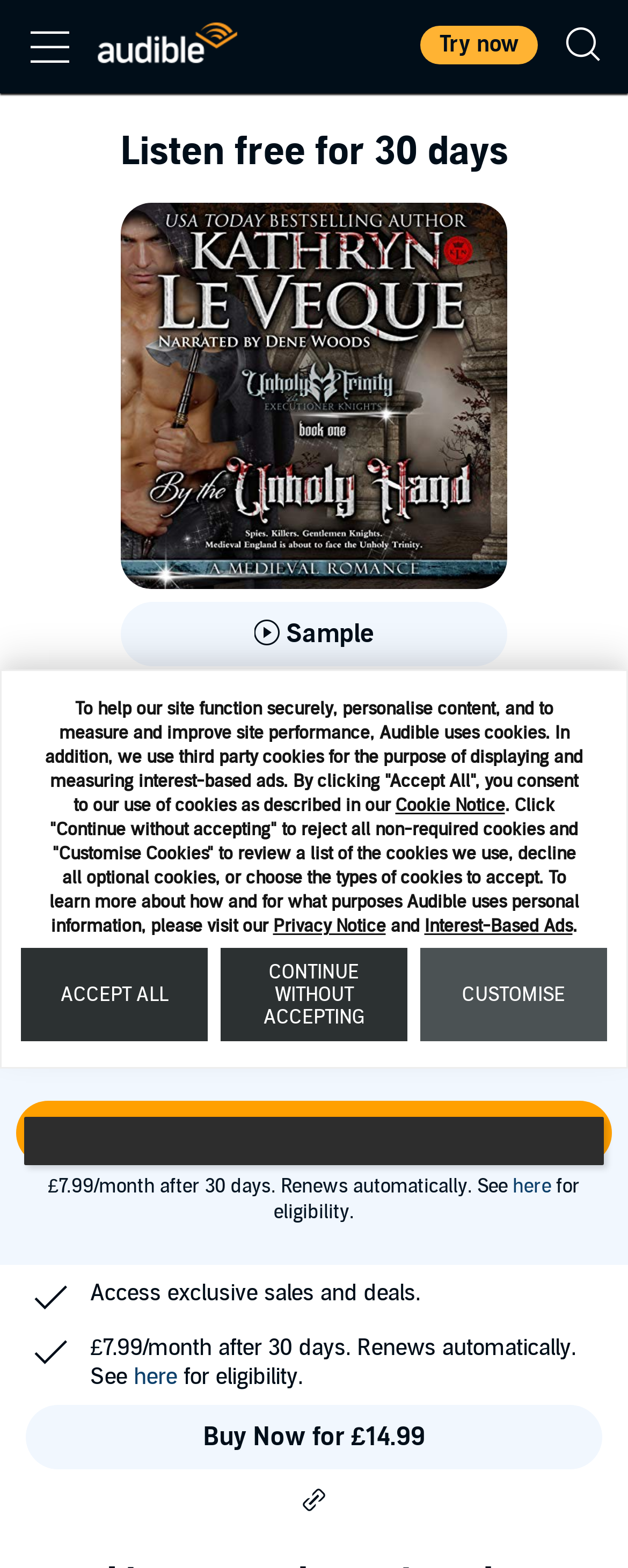Pinpoint the bounding box coordinates of the element that must be clicked to accomplish the following instruction: "Play the sample for 'By the Unholy Hand'". The coordinates should be in the format of four float numbers between 0 and 1, i.e., [left, top, right, bottom].

[0.192, 0.384, 0.808, 0.425]